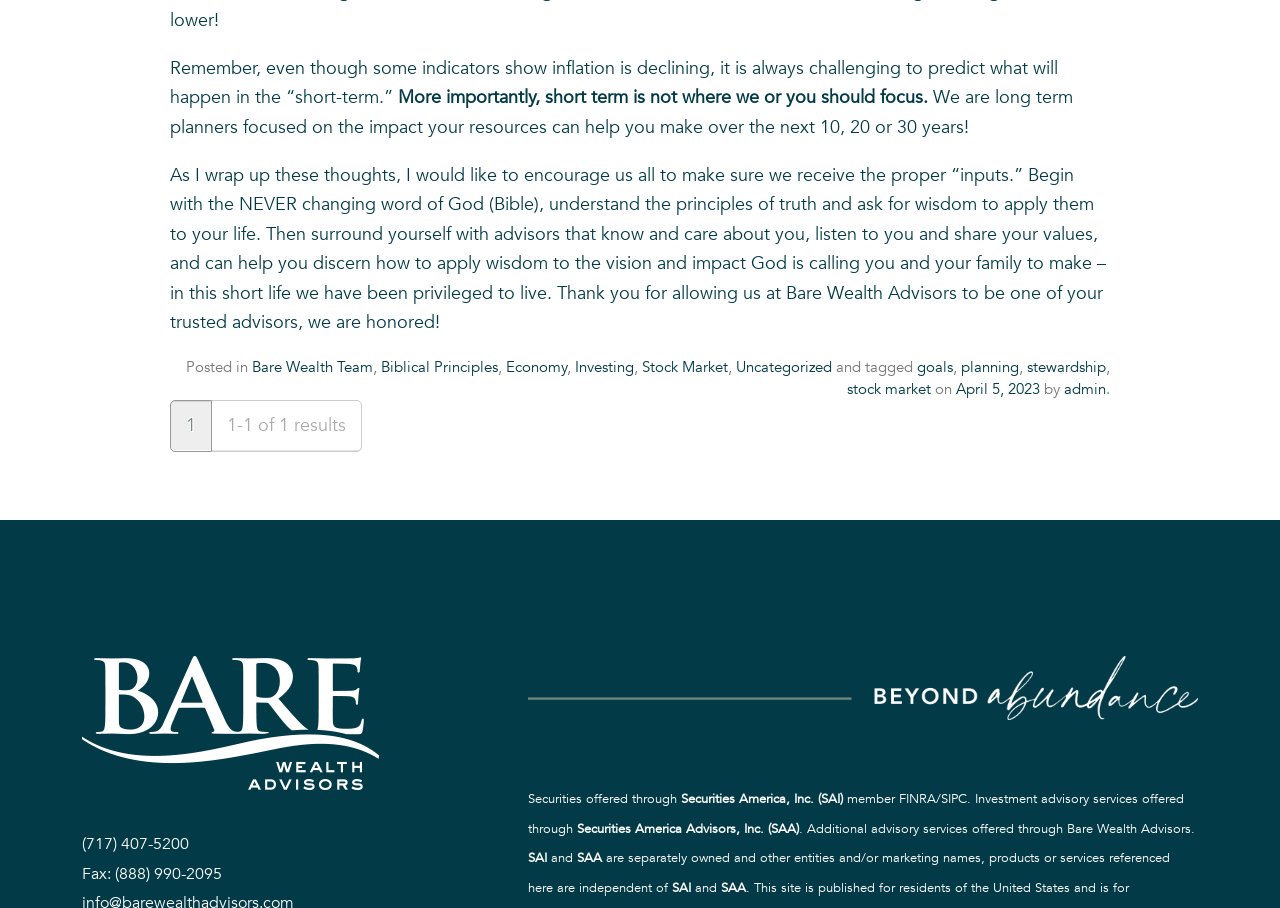Find the bounding box coordinates corresponding to the UI element with the description: "Stock Market". The coordinates should be formatted as [left, top, right, bottom], with values as floats between 0 and 1.

[0.502, 0.393, 0.569, 0.415]